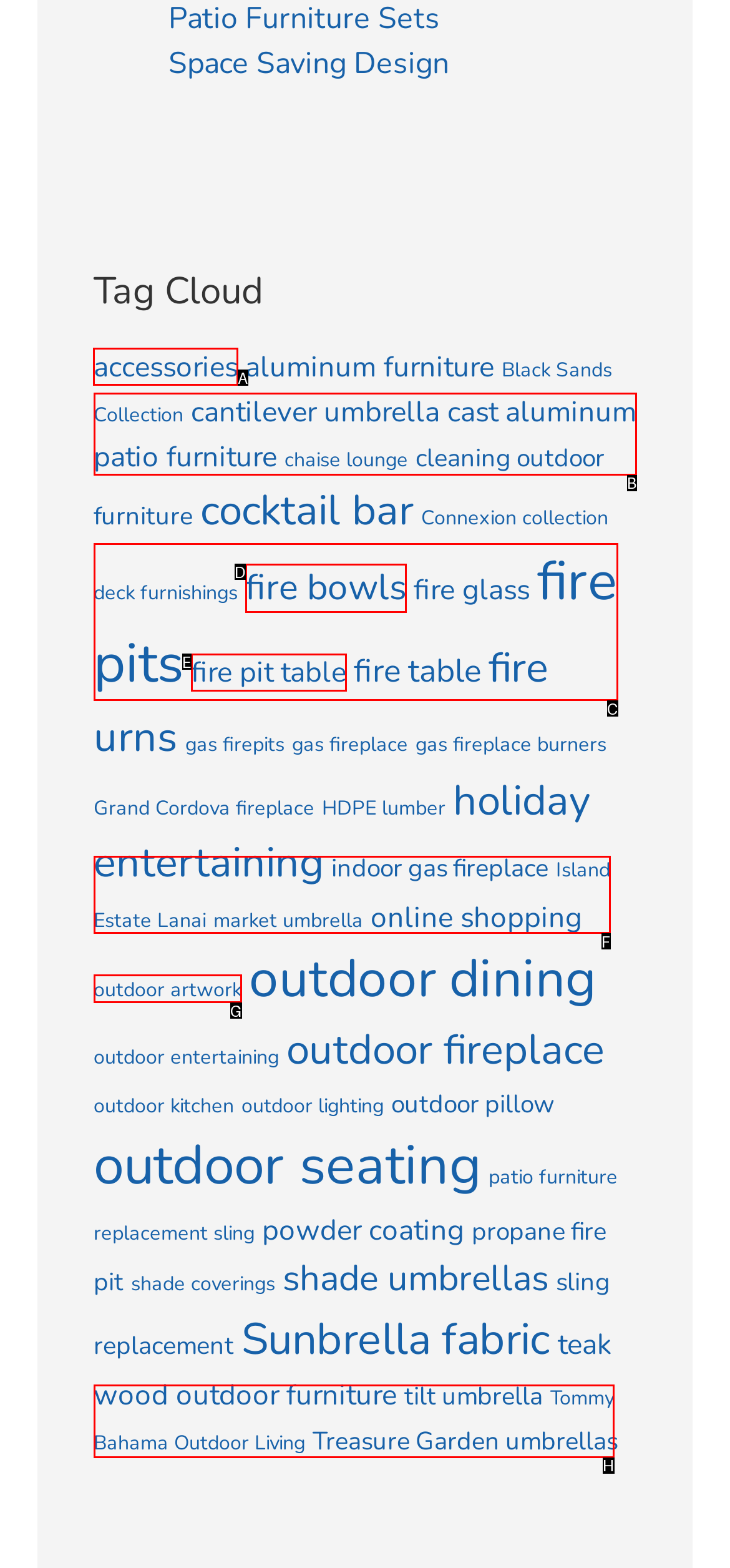Identify the correct letter of the UI element to click for this task: Click on 'accessories'
Respond with the letter from the listed options.

A